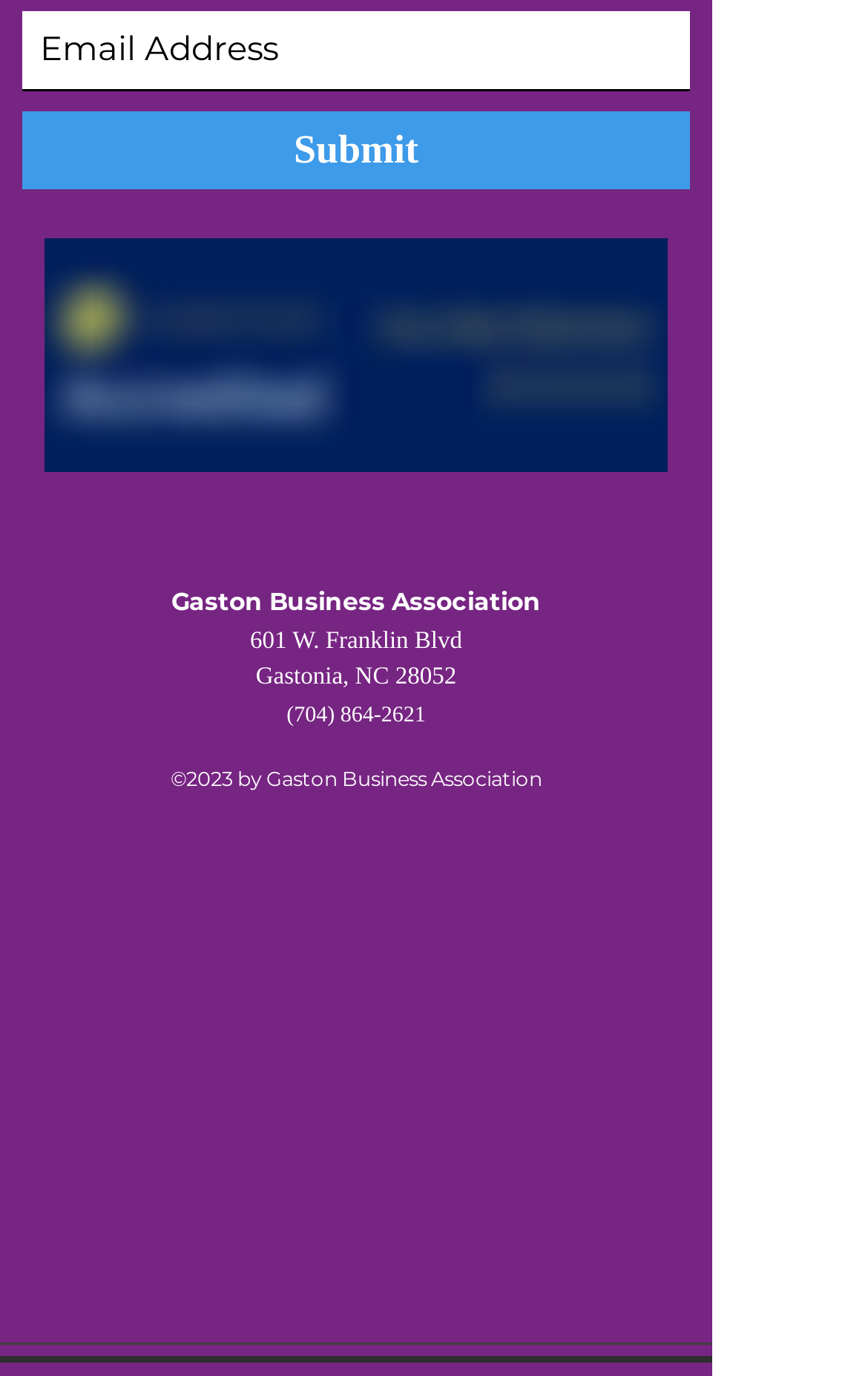Answer the question with a single word or phrase: 
What is the name of the business association?

Gaston Business Association